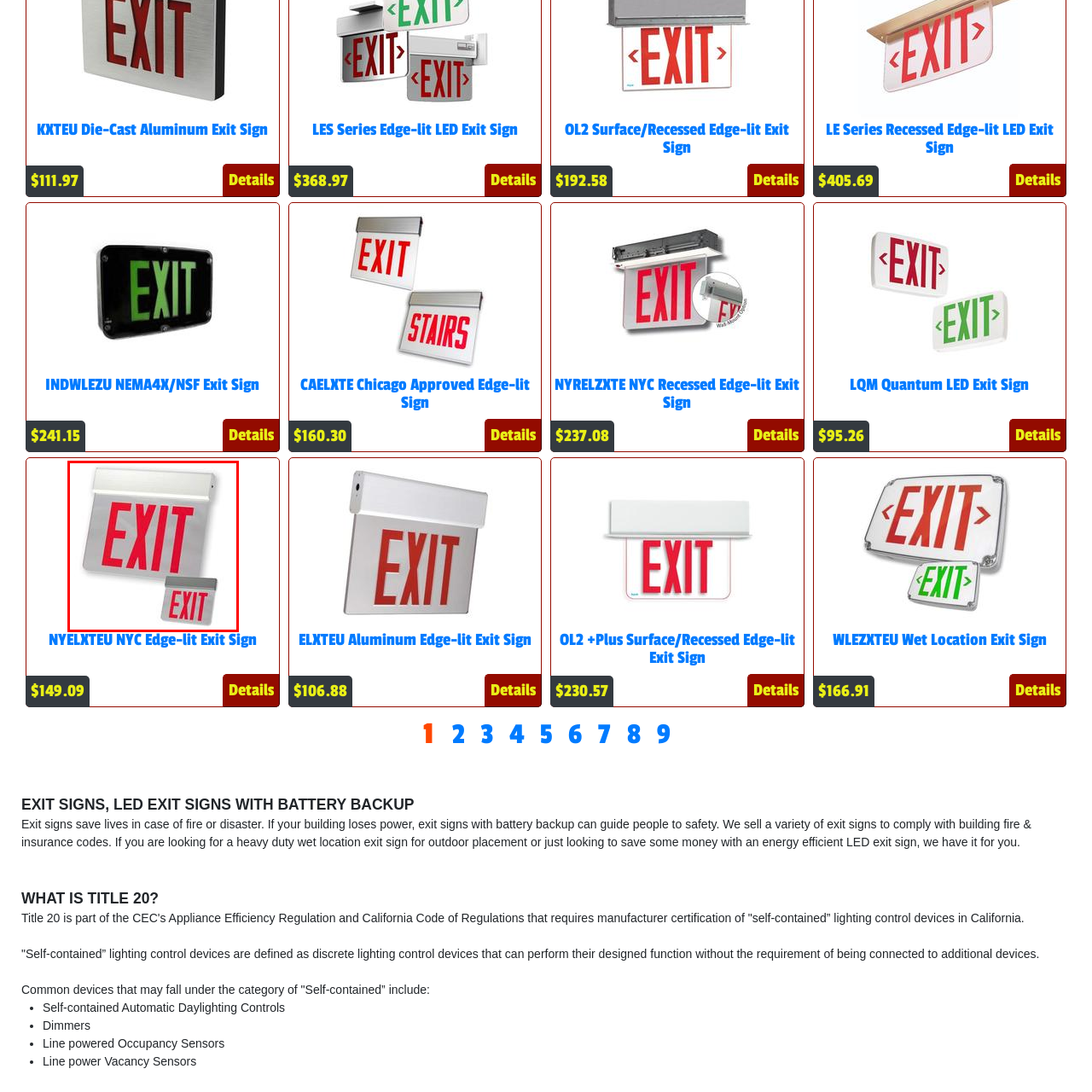Where can the larger sign be placed?
Review the image encased within the red bounding box and supply a detailed answer according to the visual information available.

The caption suggests that the larger sign is suitable for placement in hallways, stairwells, or above exit doors to guide individuals to safety during an emergency, due to its prominent display of the word 'EXIT' in bold, bright red letters.